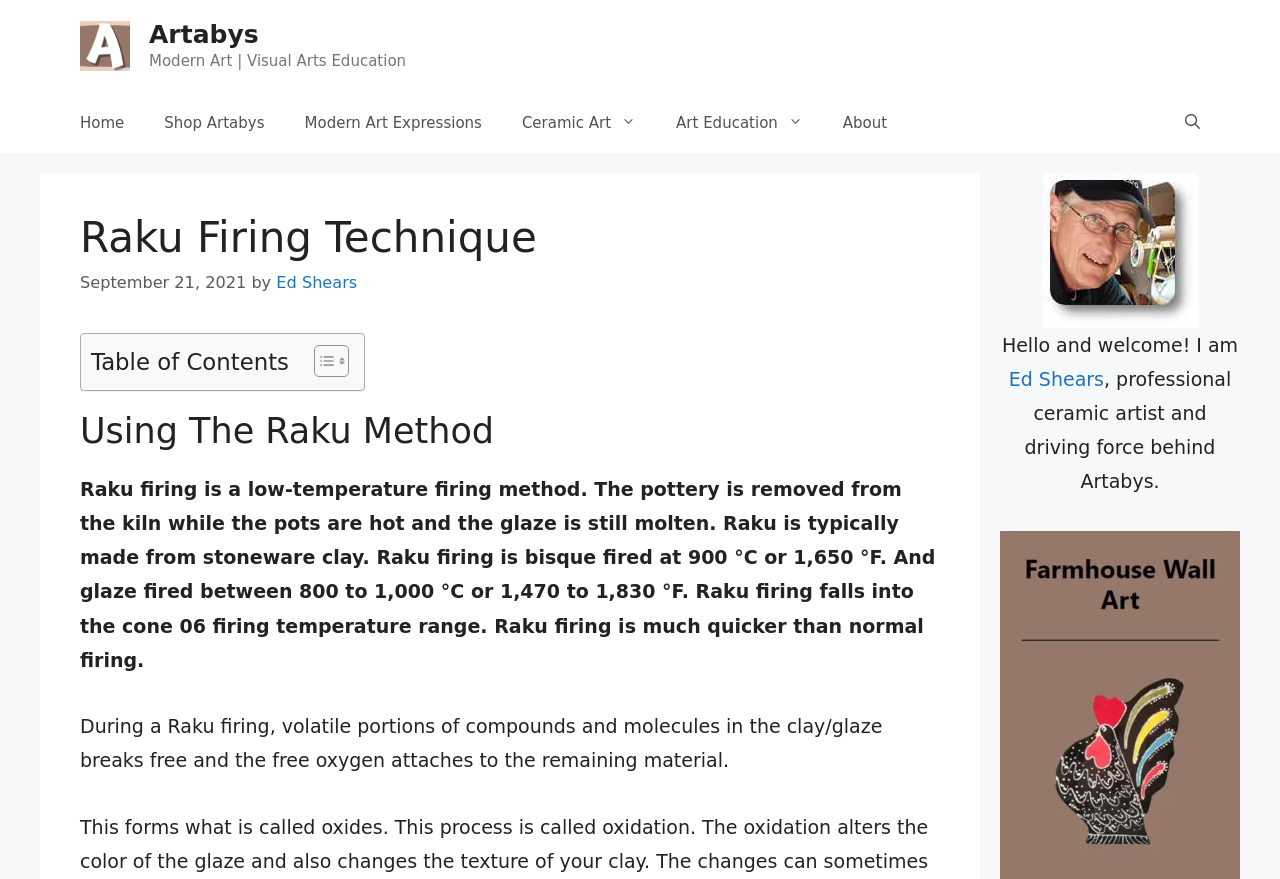Offer a detailed account of what is visible on the webpage.

The webpage is about the Raku Firing Technique, a low-temperature firing method in ceramics. At the top, there is a banner with the site's name, "Artabys", accompanied by an image and a link to the site. Below the banner, there is a navigation menu with links to various sections of the site, including "Home", "Shop Artabys", "Modern Art Expressions", "Ceramic Art", "Art Education", and "About".

The main content of the page is divided into sections. The first section has a heading "Raku Firing Technique" and displays the date "September 21, 2021" and the author's name, "Ed Shears". Below this, there is a table of contents with a toggle button.

The next section has a heading "Using The Raku Method" and provides a detailed description of the Raku firing process, including the temperature ranges and the effects on the clay and glaze. This section is followed by another section of text that explains the chemical reactions that occur during a Raku firing.

On the right side of the page, there is a figure with an image, and below it, a brief introduction to the author, Ed Shears, a professional ceramic artist and the driving force behind Artabys. There is also a link to Ed Shears' profile.

Overall, the webpage is well-organized and easy to navigate, with clear headings and concise text that provides detailed information about the Raku Firing Technique.